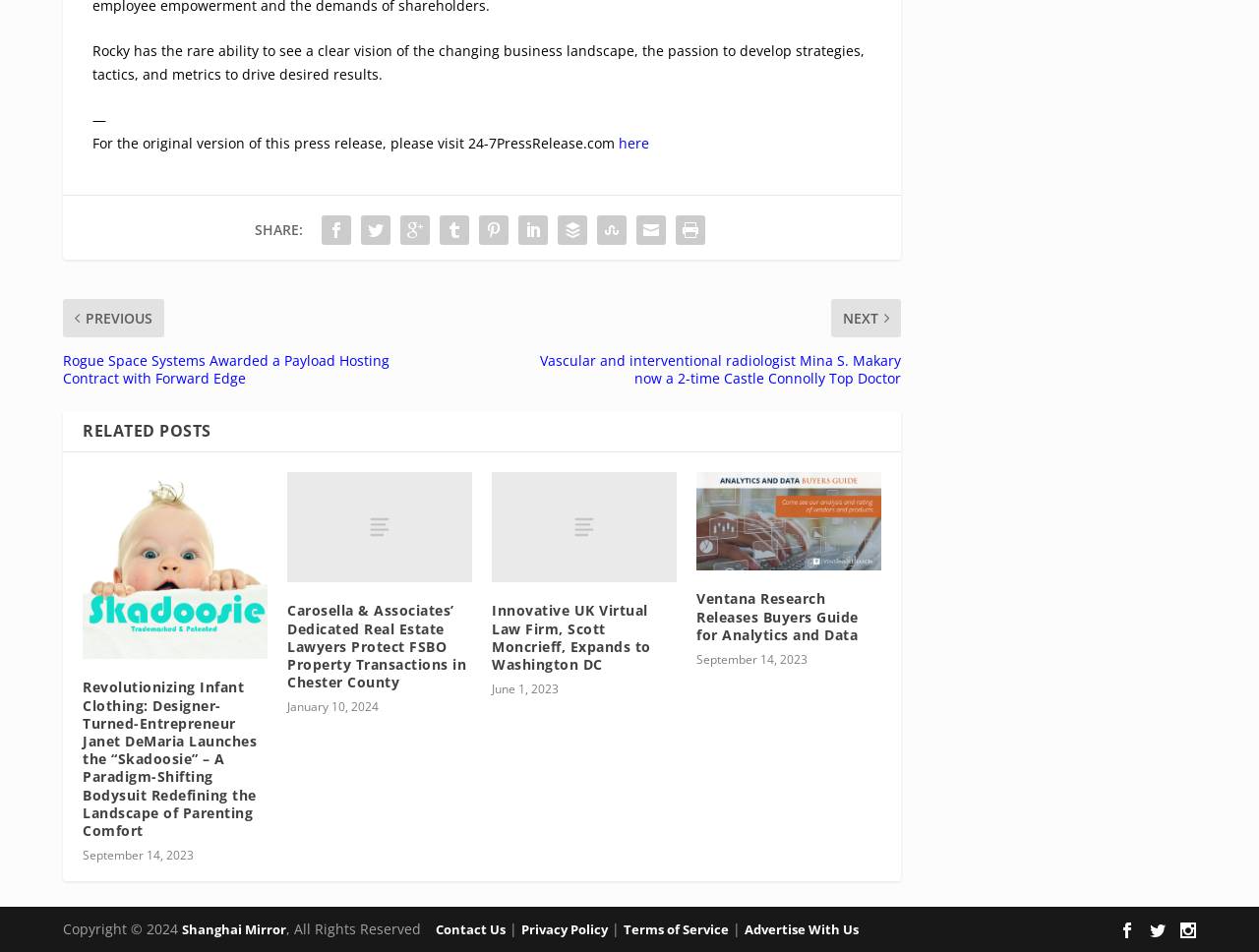Specify the bounding box coordinates of the area to click in order to follow the given instruction: "View the 'Carosella & Associates’ Dedicated Real Estate Lawyers' article."

[0.228, 0.467, 0.375, 0.583]